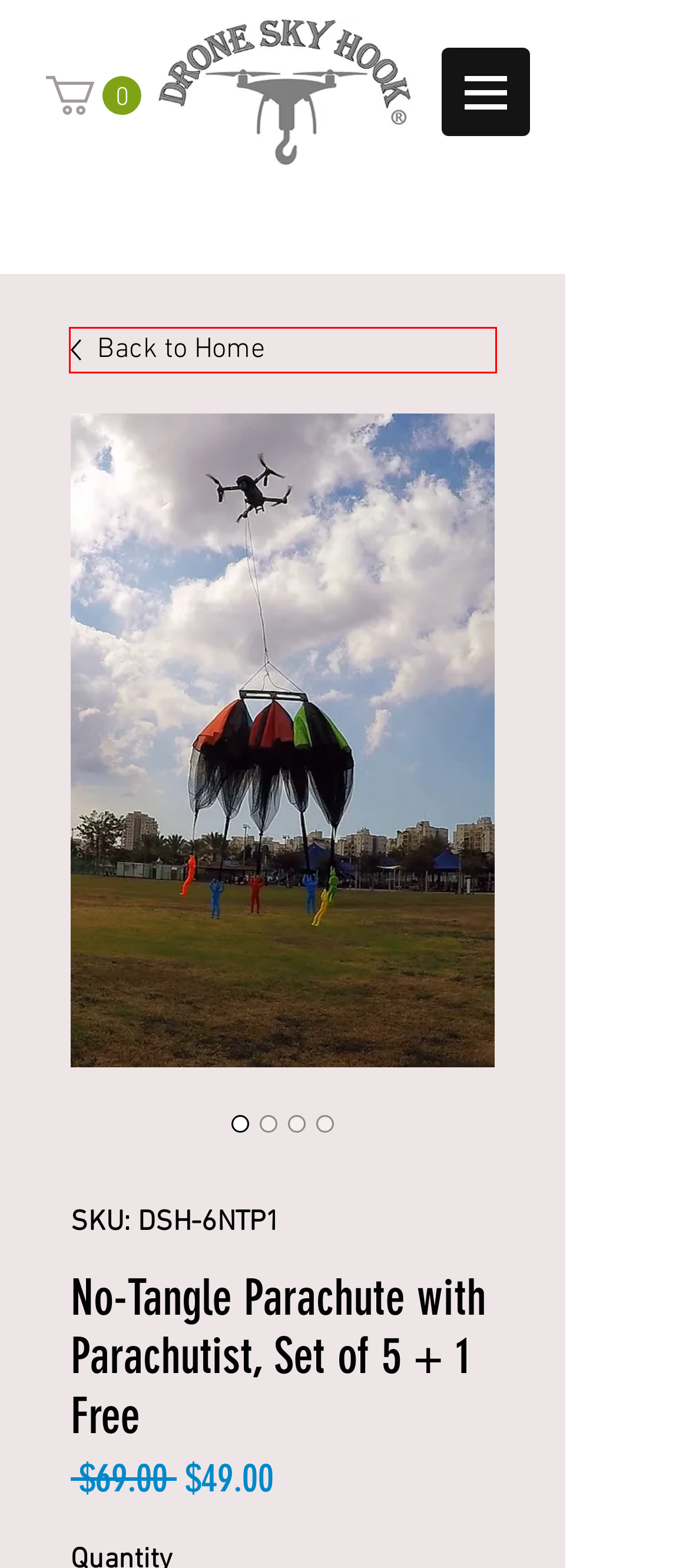Observe the provided screenshot of a webpage with a red bounding box around a specific UI element. Choose the webpage description that best fits the new webpage after you click on the highlighted element. These are your options:
A. Best Drone Fishing Carry and Drop - Drone Sky Hook - Limited Warranty
B. Cart | droneskyhook
C. Best Drone Fishing Carry and Drop - Drone Sky Hook - Privacy Policy
D. Best Drone Fishing Carry and Drop - Drone Sky Hook - Shipping Policy
E. Drone Sky Hook | Payload Delivery & Drop Device for Drones
F. Best Drone Fishing Carry and Drop - Drone Sky Hook - Affiliate Policy
G. Best Drone Fishing Carry and Drop - Drone Sky Hook – About Us
H. Best Drone Fishing Carry and Drop - Drone Sky Hook - Return Policy

E